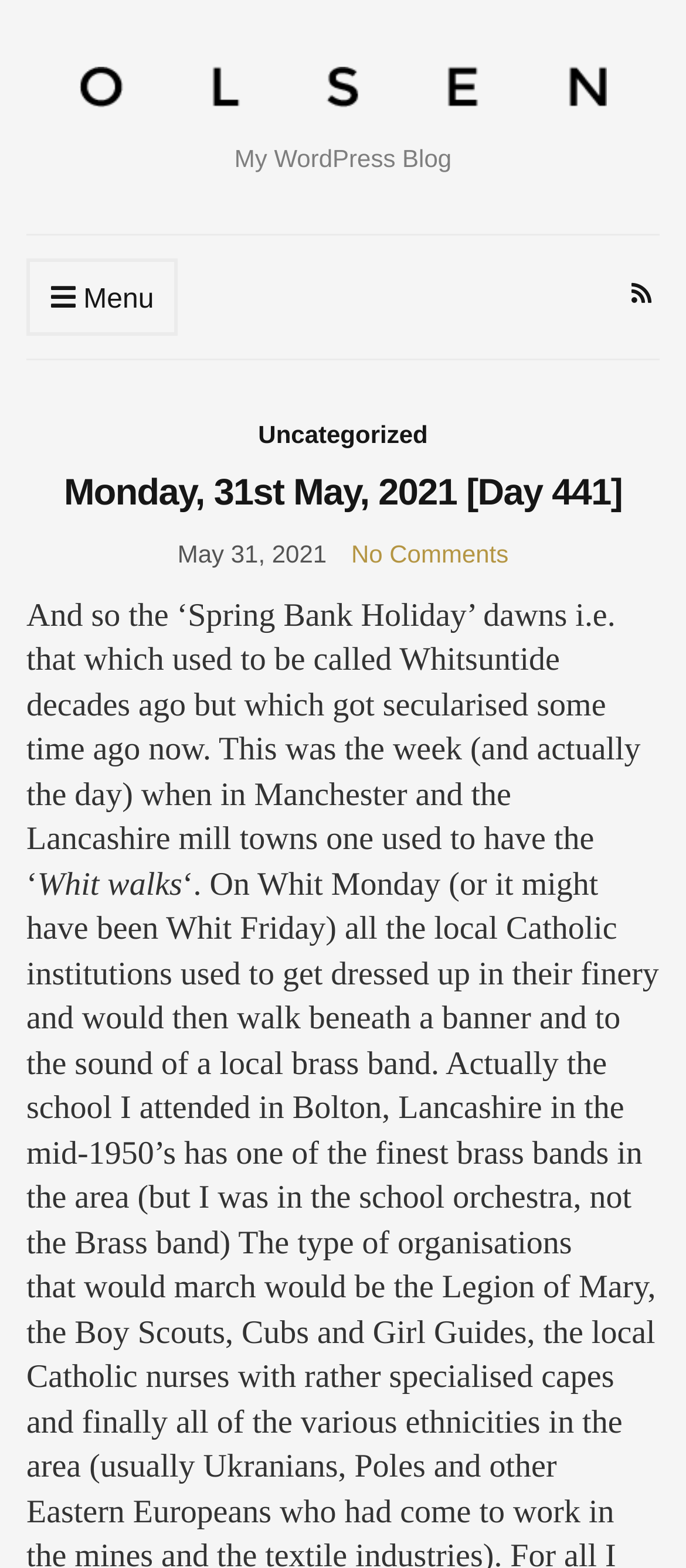With reference to the image, please provide a detailed answer to the following question: How many comments are there on the latest article?

The number of comments on the latest article can be found in the main content area of the webpage, where it is written as 'No Comments' in a link format.